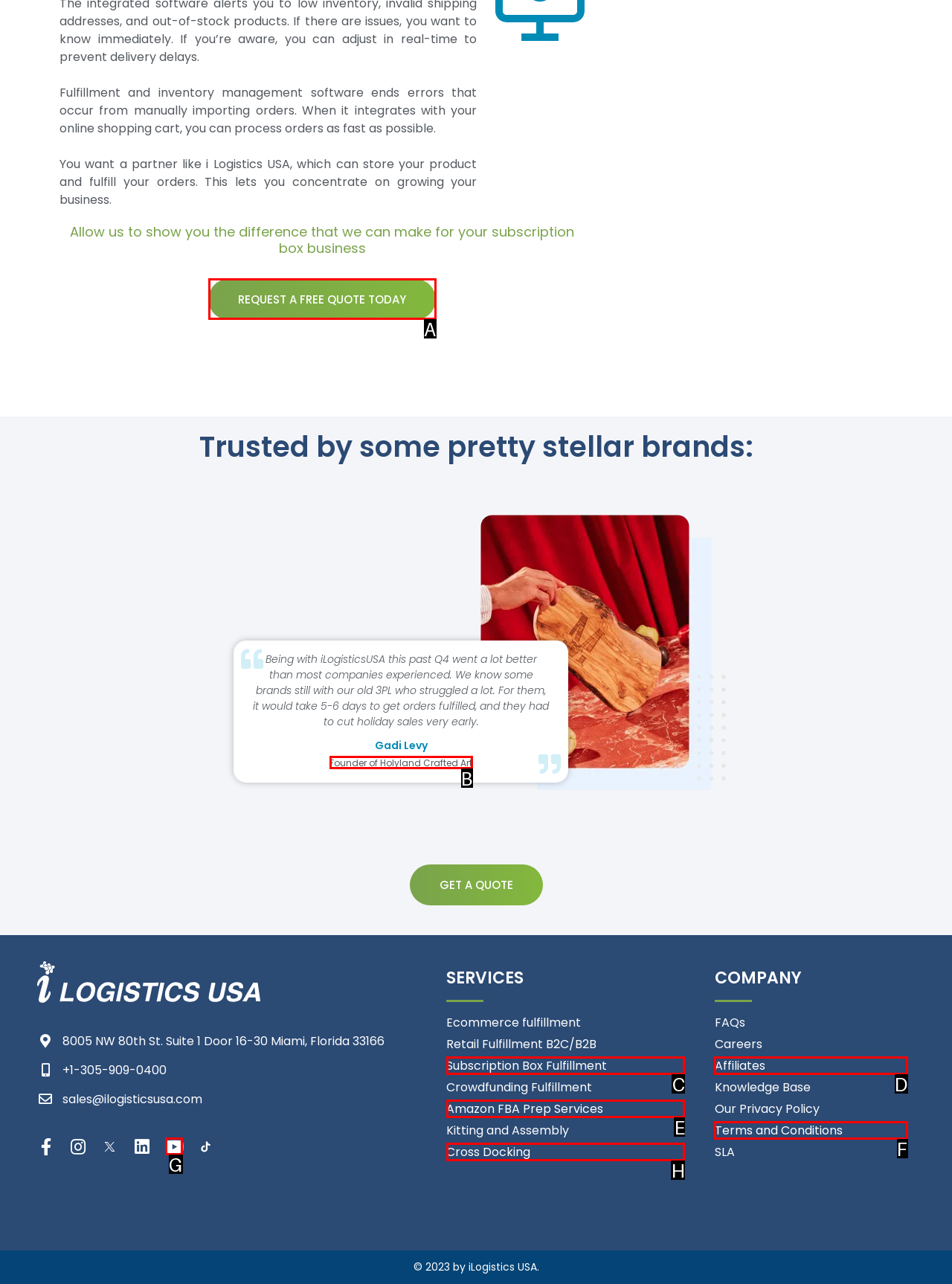Tell me which UI element to click to fulfill the given task: Request a free quote today. Respond with the letter of the correct option directly.

A